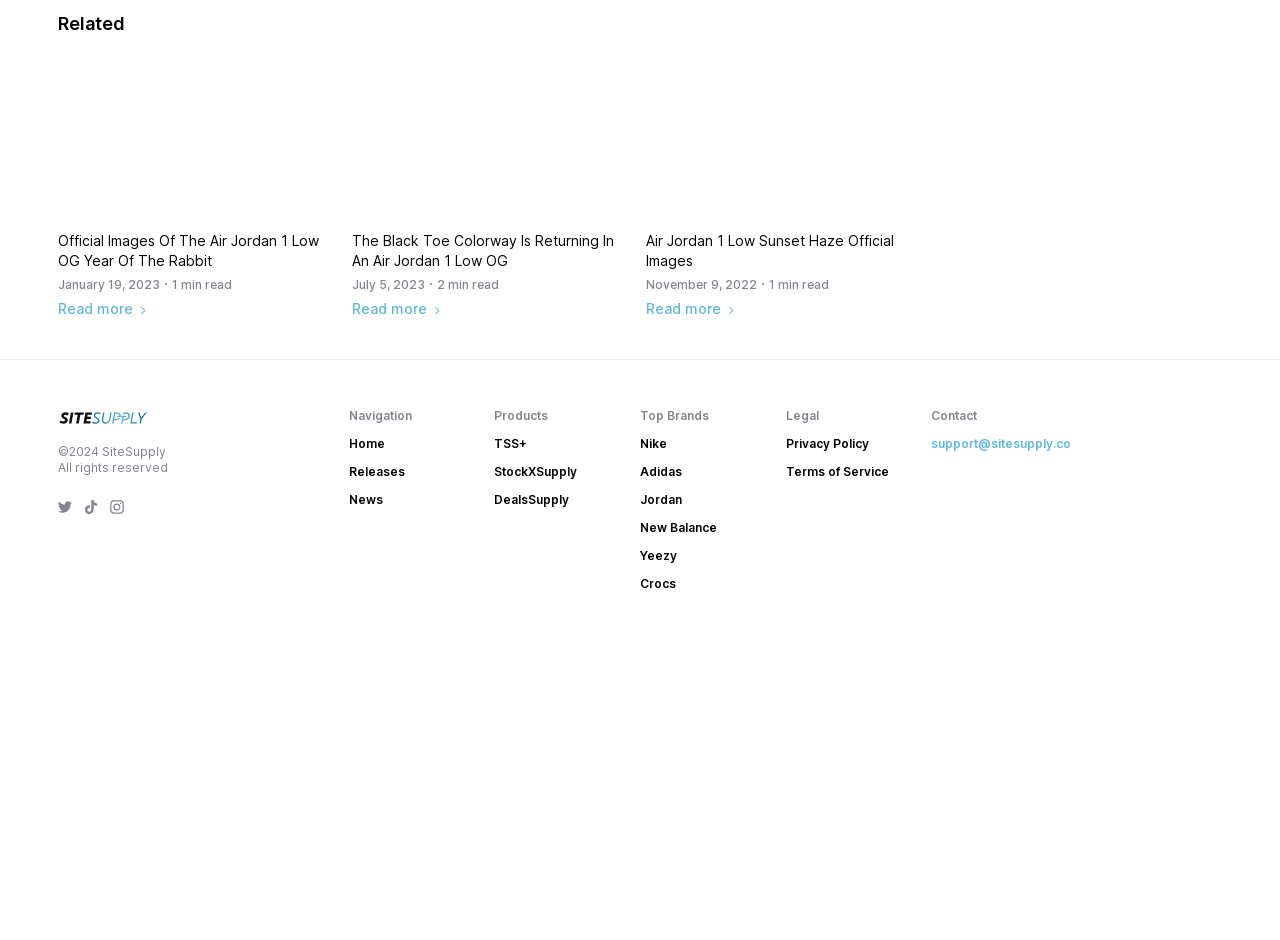Based on the image, provide a detailed response to the question:
How many social media links are there at the bottom of the page?

I counted the number of social media links by looking at the section at the bottom of the page, which contains links to SiteSupply's Twitter, TikTok, and Instagram accounts.